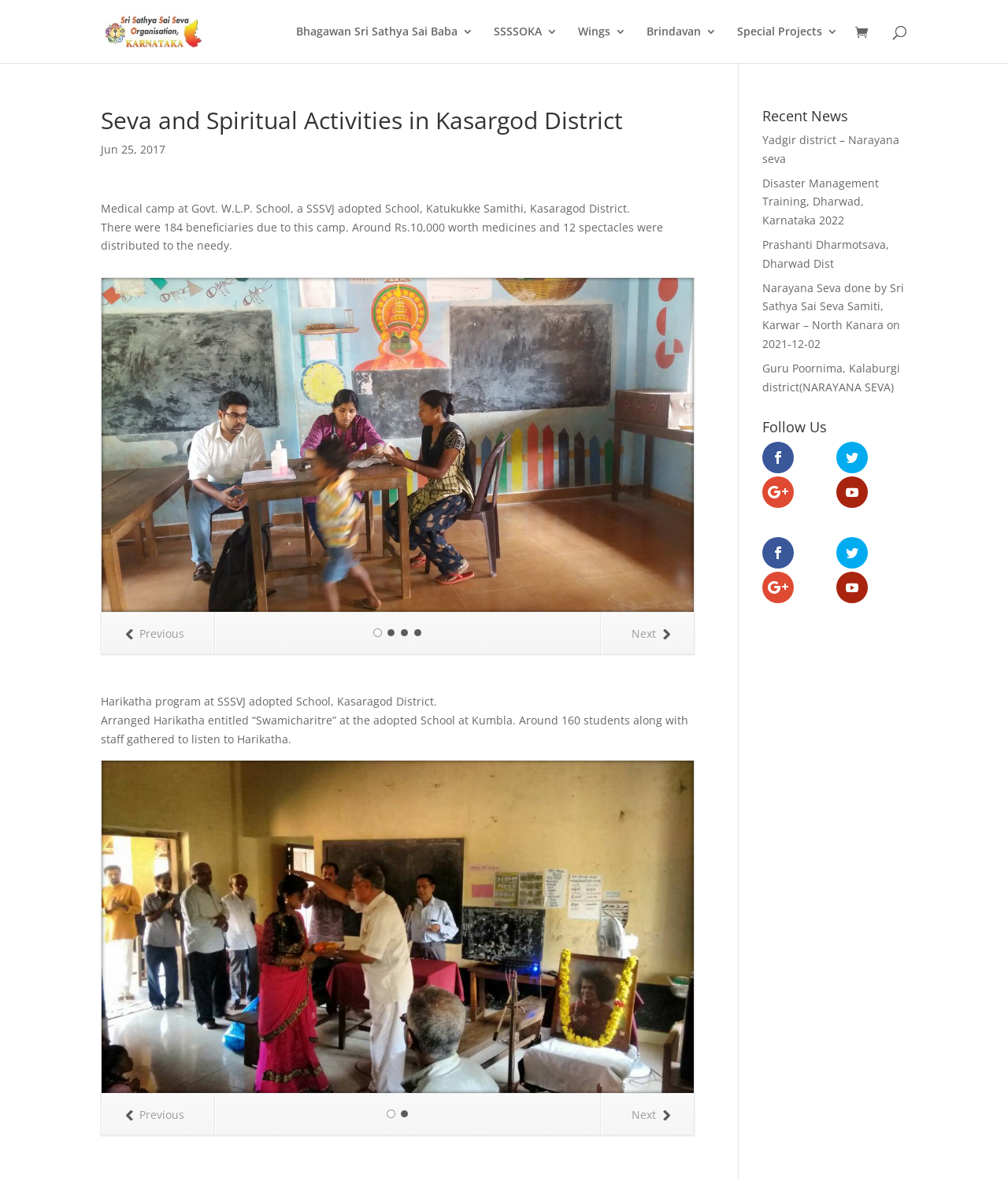Find the bounding box coordinates for the area that must be clicked to perform this action: "Click on Sri Sathya Sai Seva Organisation Karnataka link".

[0.103, 0.019, 0.247, 0.032]